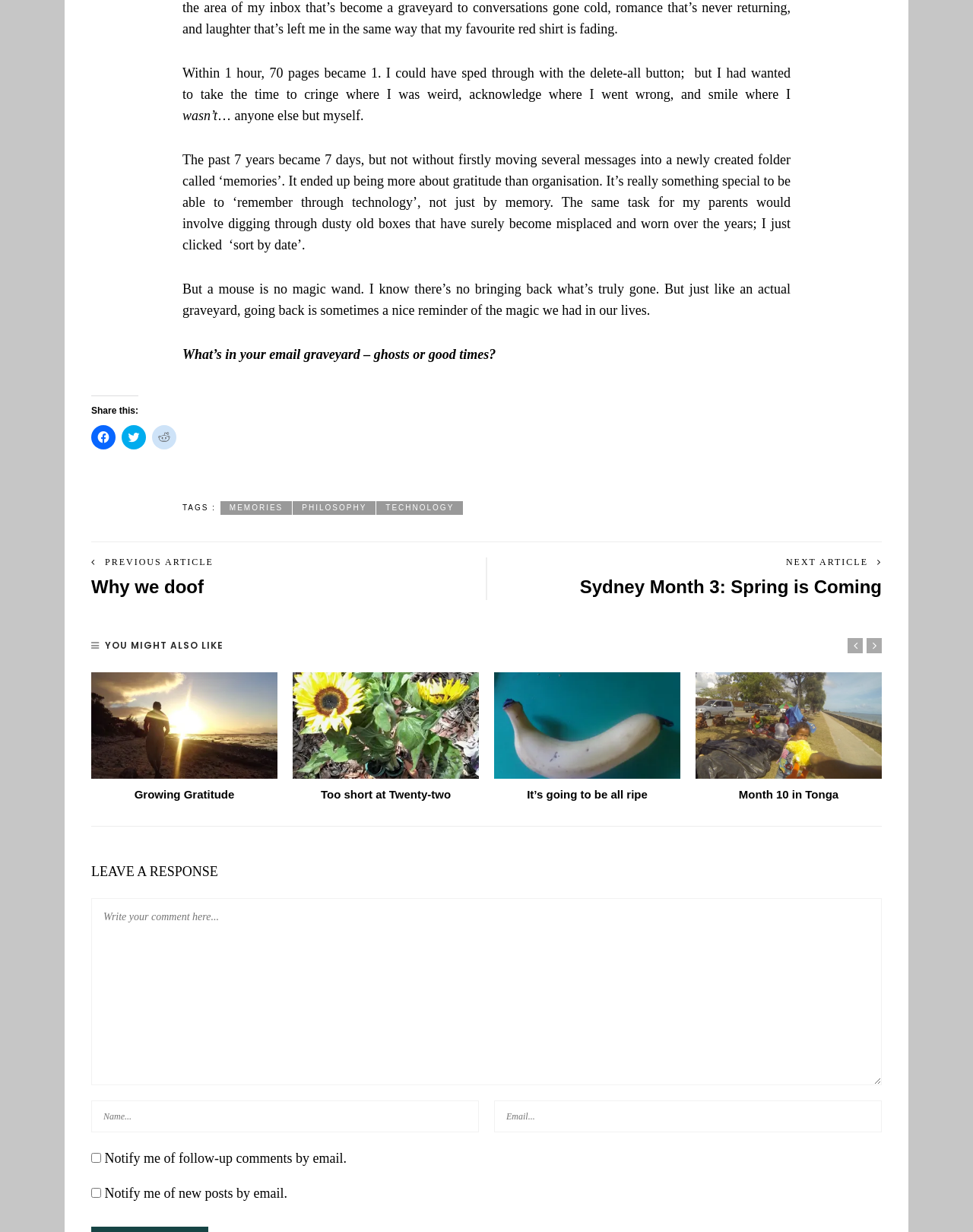Pinpoint the bounding box coordinates of the clickable element needed to complete the instruction: "Read 'Sydney Month 3: Spring is Coming'". The coordinates should be provided as four float numbers between 0 and 1: [left, top, right, bottom].

[0.596, 0.468, 0.906, 0.485]